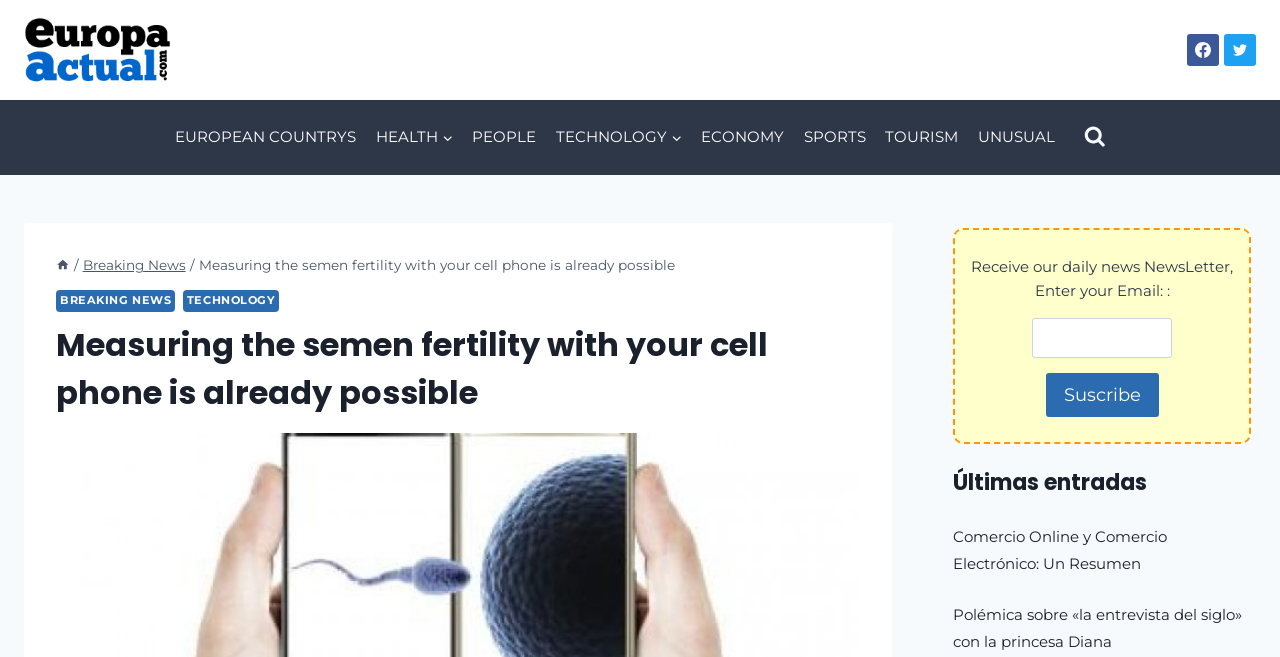Indicate the bounding box coordinates of the element that needs to be clicked to satisfy the following instruction: "Go to the HEALTH section". The coordinates should be four float numbers between 0 and 1, i.e., [left, top, right, bottom].

[0.286, 0.167, 0.361, 0.25]